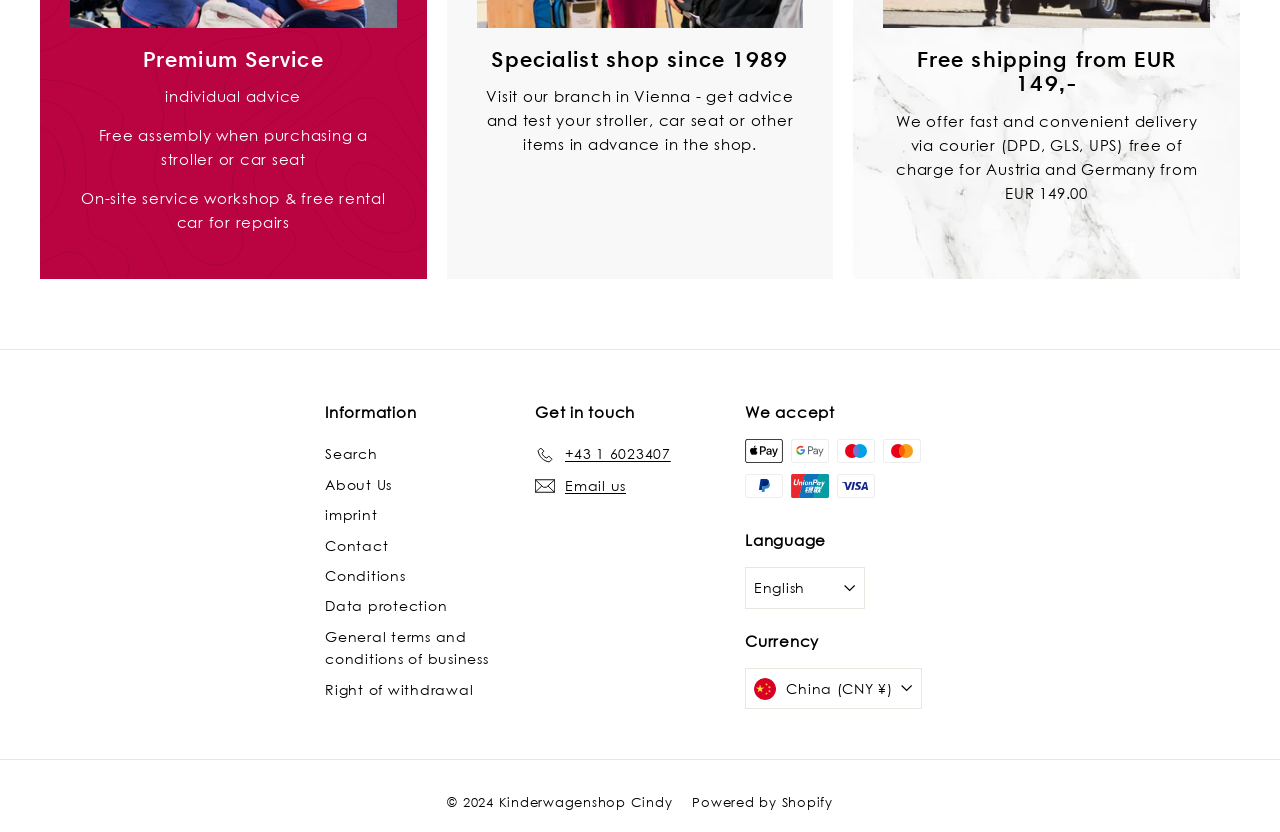Identify the bounding box coordinates for the element you need to click to achieve the following task: "Call us". The coordinates must be four float values ranging from 0 to 1, formatted as [left, top, right, bottom].

[0.418, 0.528, 0.524, 0.565]